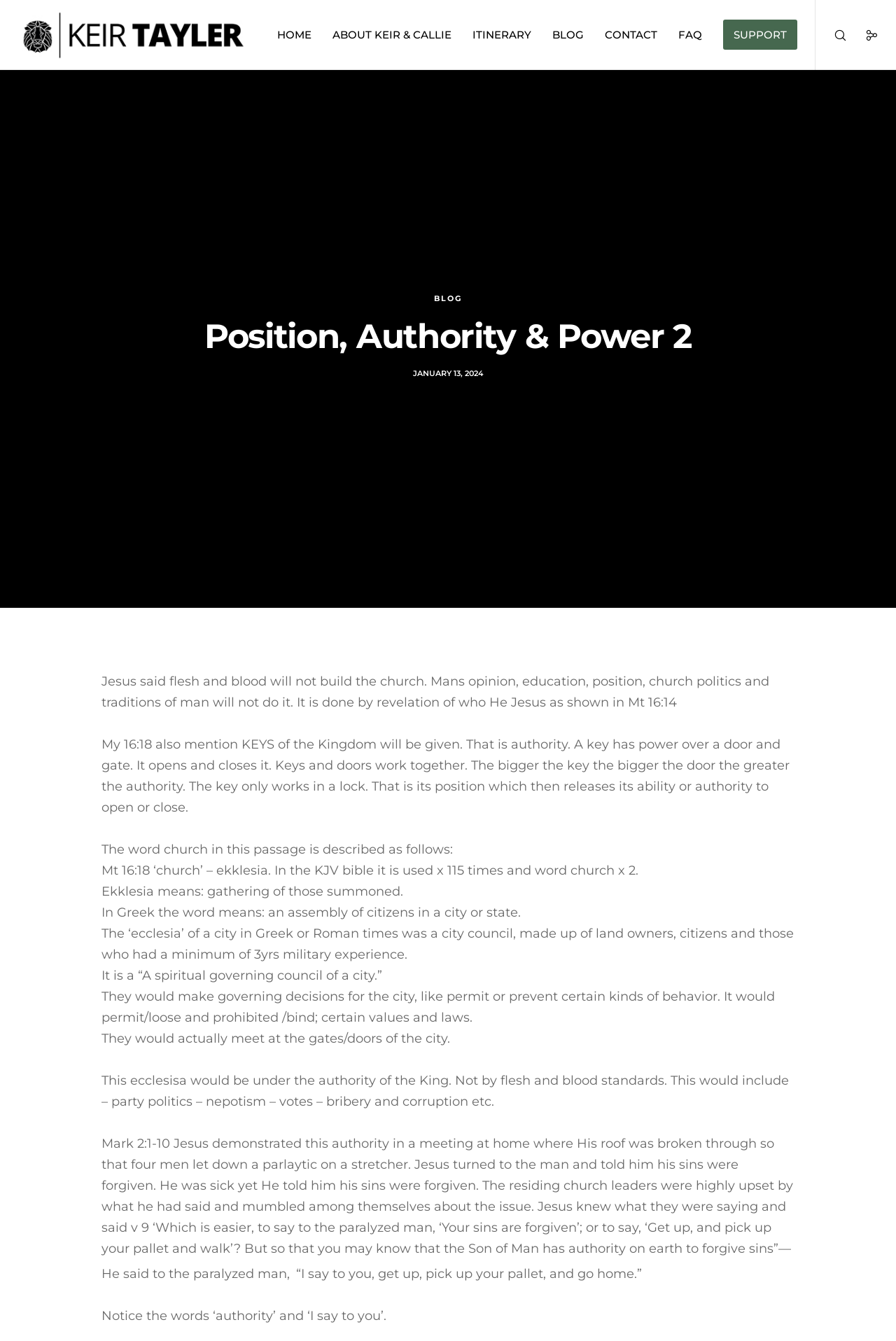Please locate the bounding box coordinates of the element that needs to be clicked to achieve the following instruction: "Click on the 'BLOG' link". The coordinates should be four float numbers between 0 and 1, i.e., [left, top, right, bottom].

[0.593, 0.0, 0.652, 0.052]